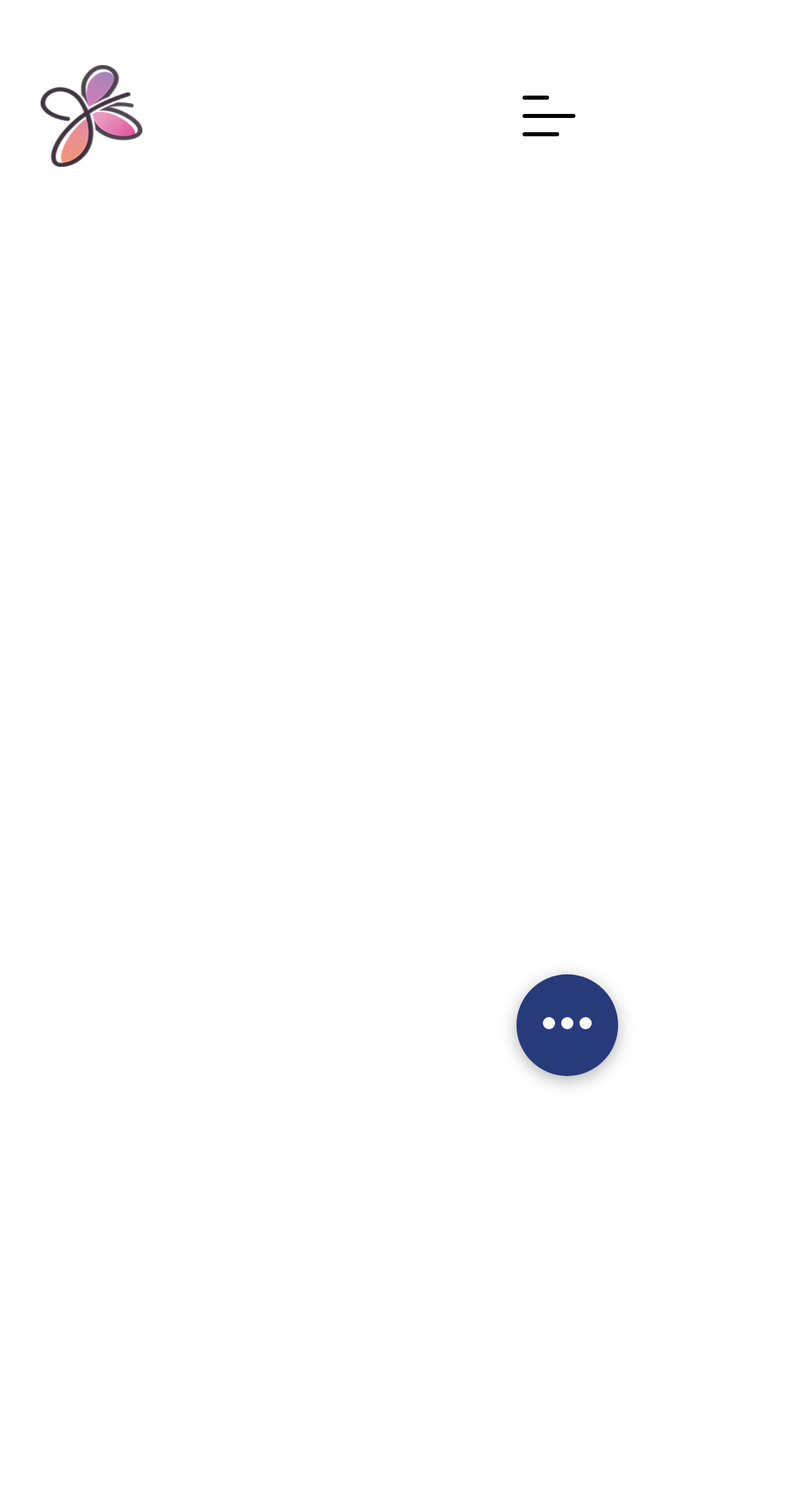What is the Julia House?
Using the image as a reference, answer the question with a short word or phrase.

Residential facility